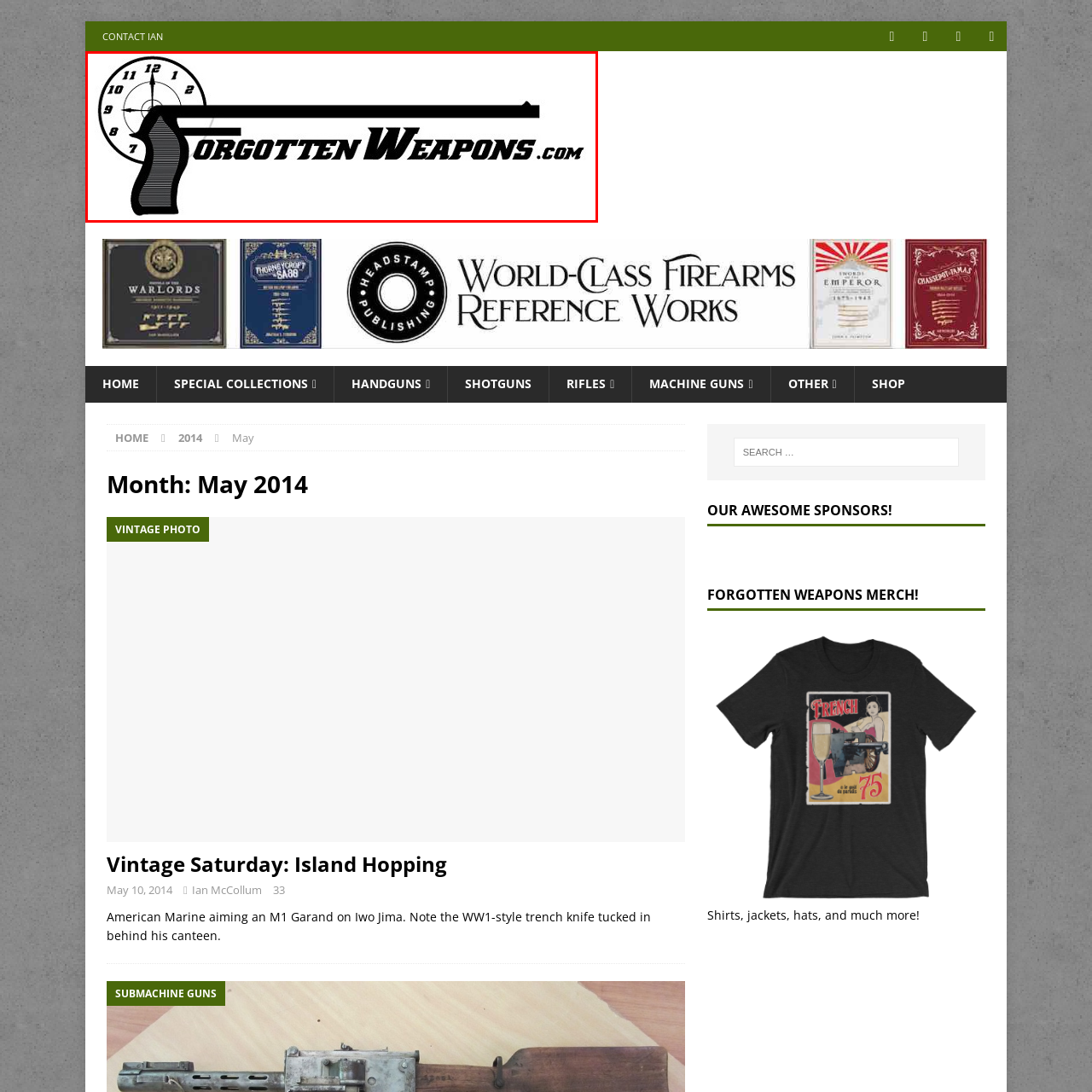Concentrate on the image inside the red border and answer the question in one word or phrase: 
What is the text displayed prominently in the logo?

Forgotten Weapons.com